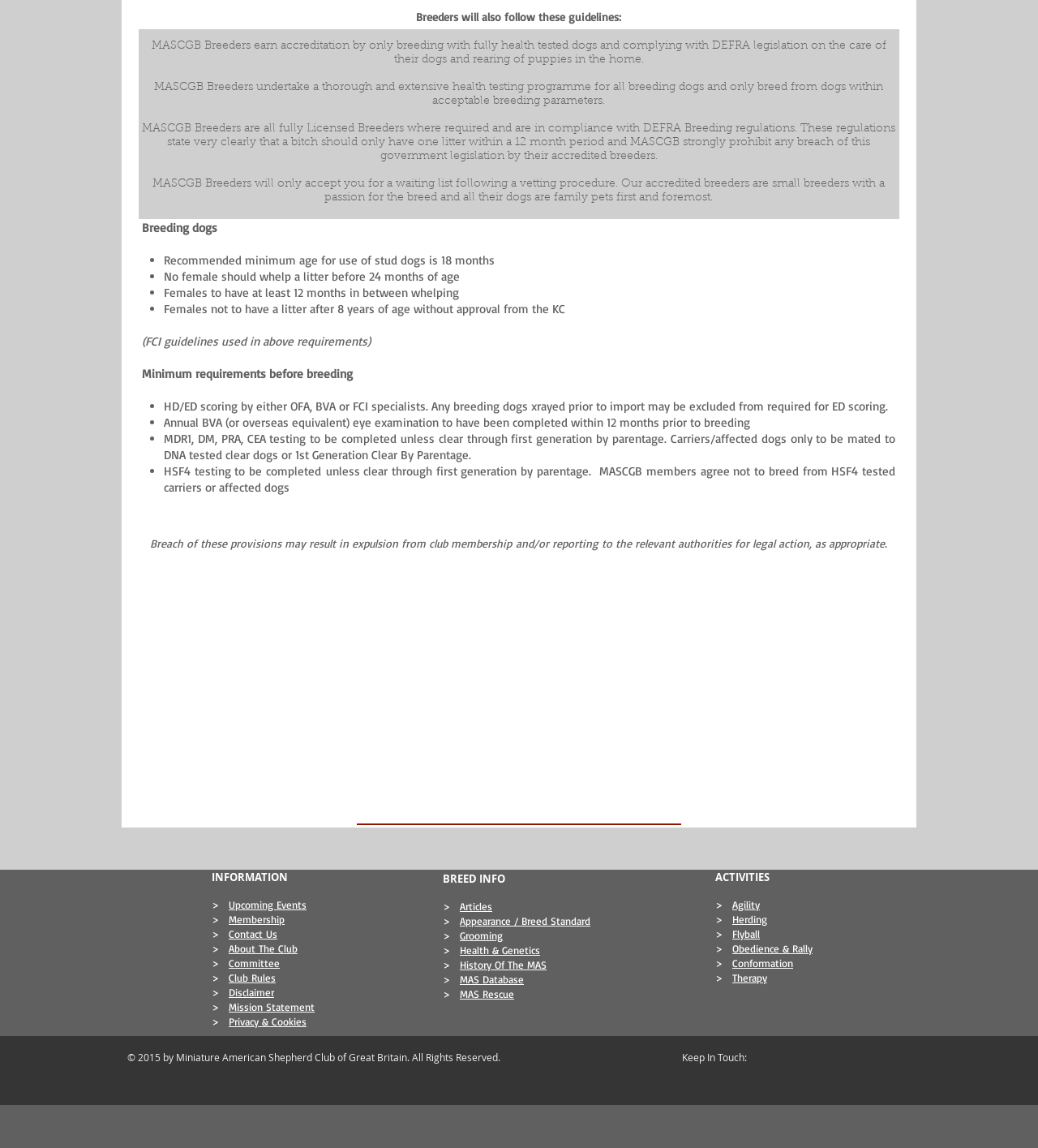Identify the bounding box coordinates of the element that should be clicked to fulfill this task: "Click on the 'Upcoming Events' link". The coordinates should be provided as four float numbers between 0 and 1, i.e., [left, top, right, bottom].

[0.22, 0.782, 0.295, 0.794]